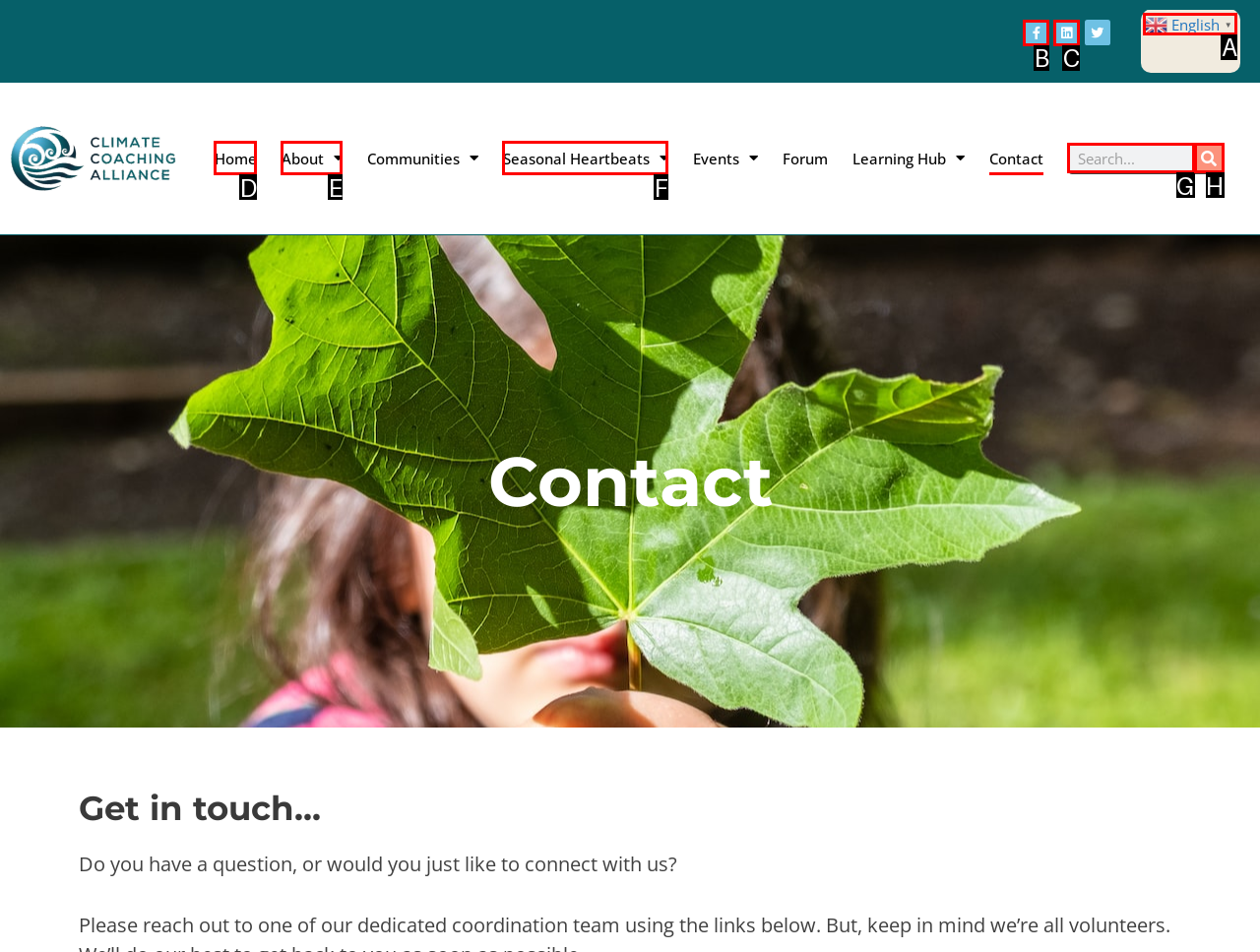Pinpoint the HTML element that fits the description: value="Search"
Answer by providing the letter of the correct option.

None